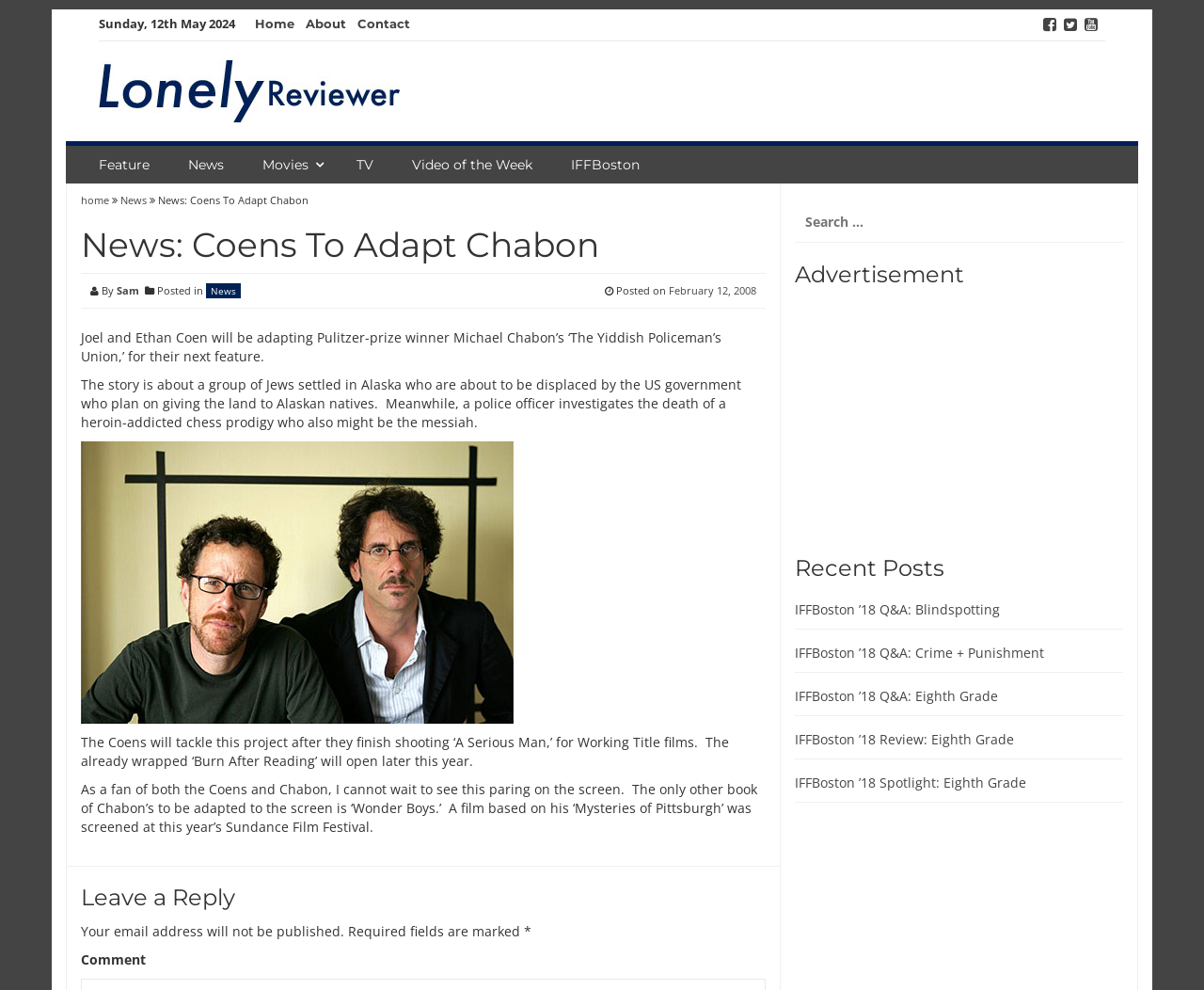What is the title of the book being adapted?
Examine the webpage screenshot and provide an in-depth answer to the question.

I found the title of the book being adapted by reading the text 'Joel and Ethan Coen will be adapting Pulitzer-prize winner Michael Chabon’s ‘The Yiddish Policeman’s Union,’ for their next feature.' in the article section.